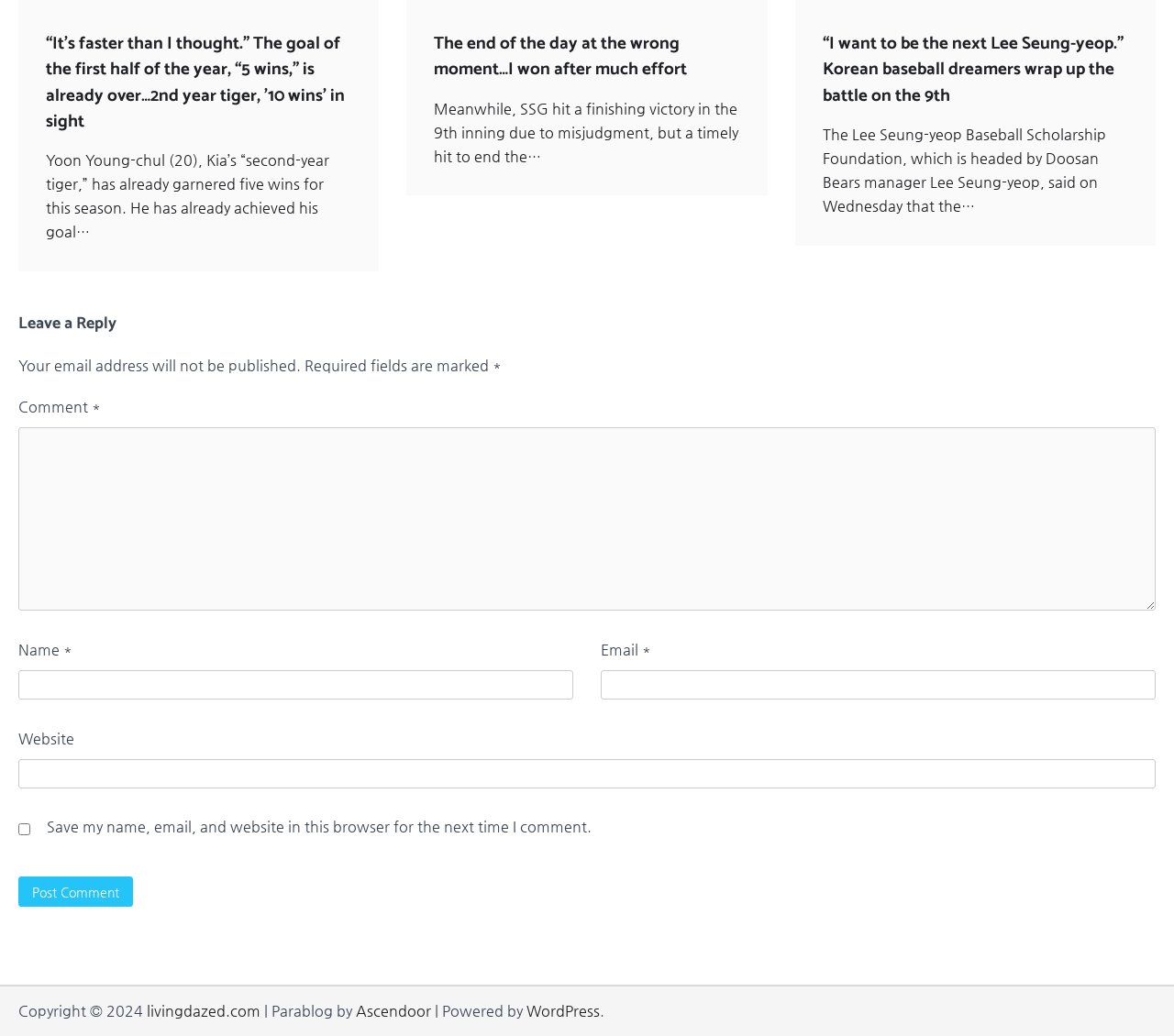Use a single word or phrase to answer this question: 
What is the copyright year mentioned at the bottom of the webpage?

2024